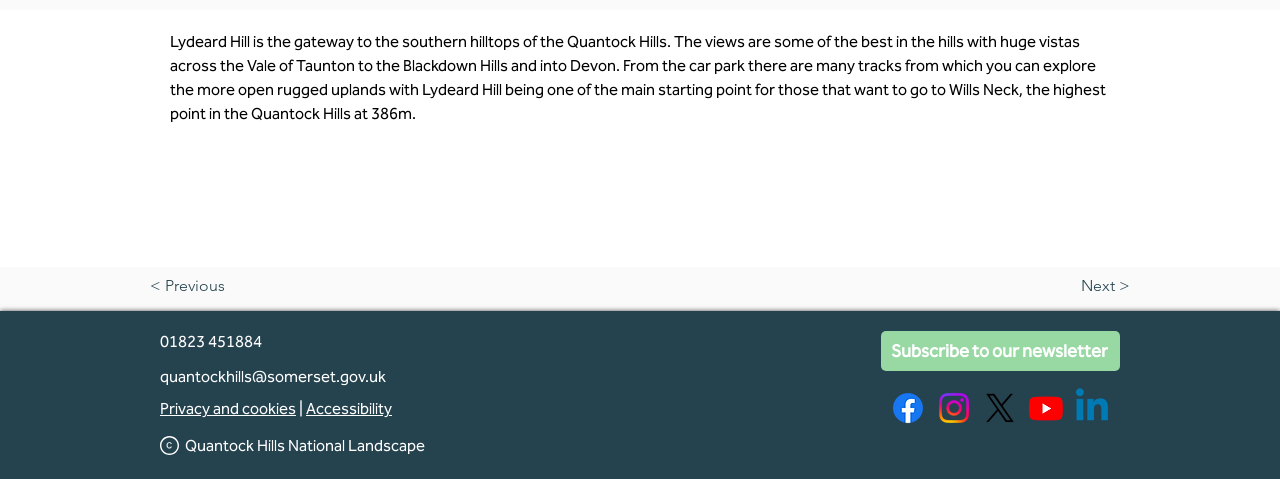Could you indicate the bounding box coordinates of the region to click in order to complete this instruction: "Click the 'Facebook' link".

[0.694, 0.811, 0.725, 0.894]